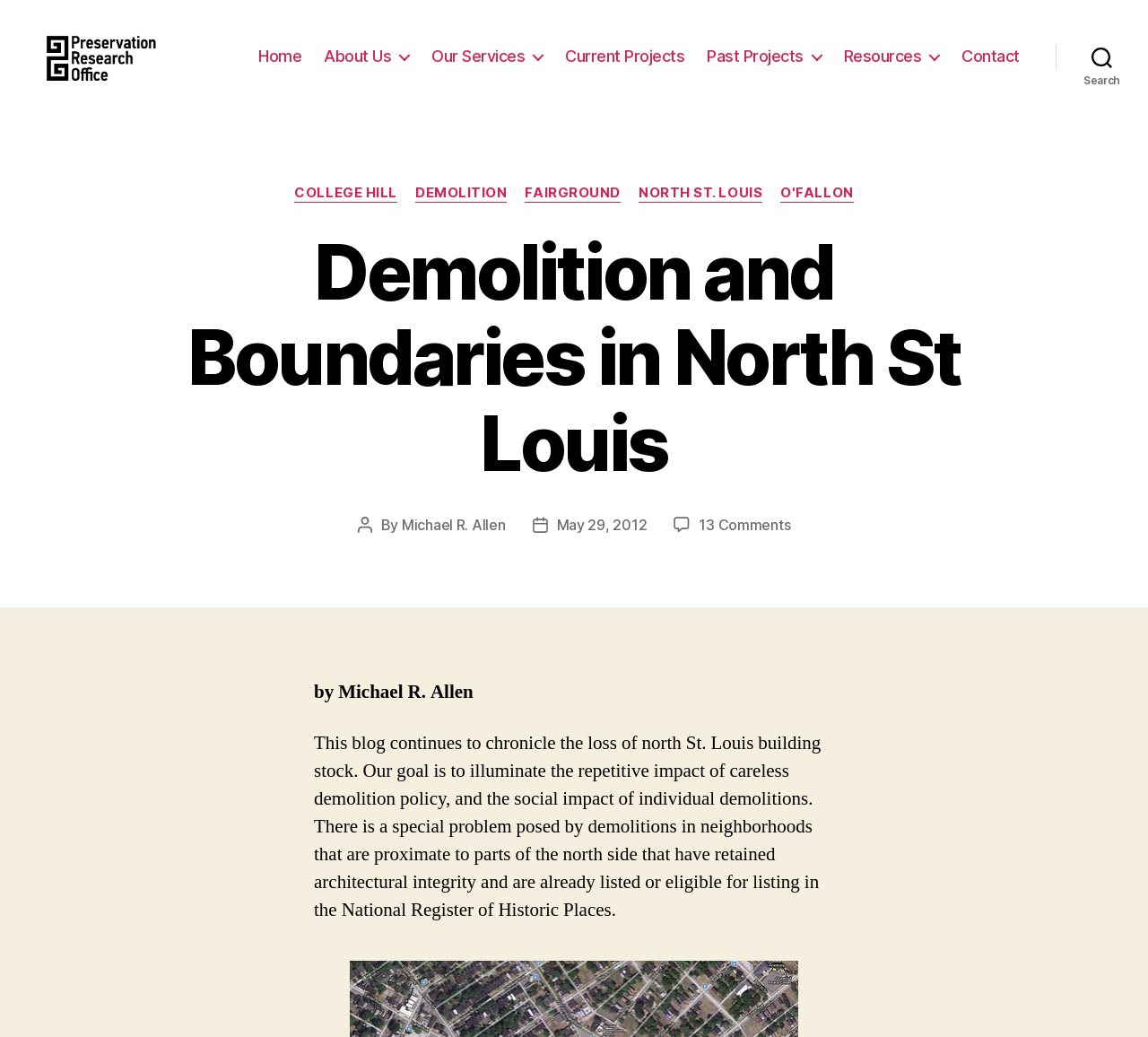How many navigation links are there?
Please give a detailed and elaborate answer to the question.

The navigation links can be found in the horizontal navigation bar. There are 8 links in total, which are 'Home', 'About Us', 'Our Services', 'Current Projects', 'Past Projects', 'Resources', and 'Contact'.